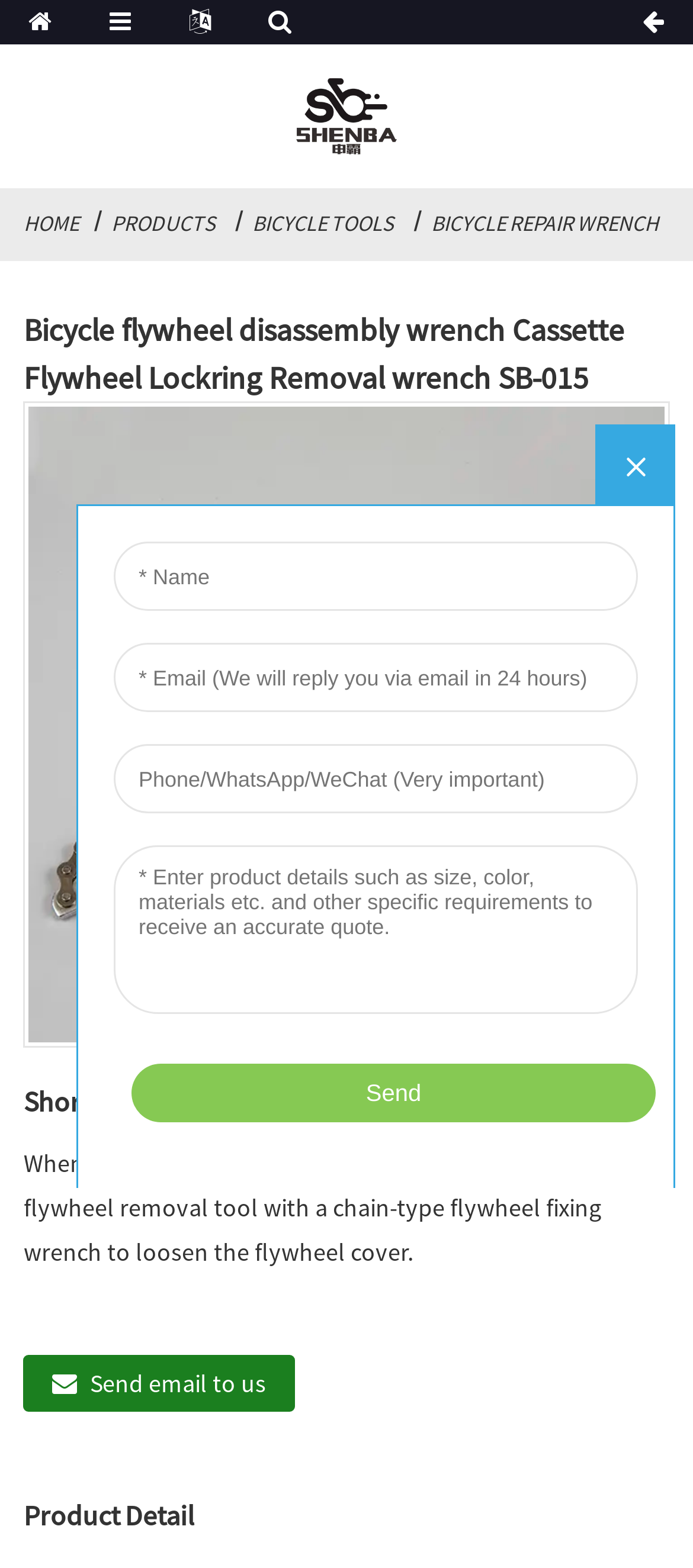Describe every aspect of the webpage comprehensively.

The webpage is about a product, specifically a Cassette flywheel removal wrench, with a red color and model number SB-015. At the top left corner, there is a logo image with a link. Below the logo, there is a navigation menu with links to "HOME", "PRODUCTS", "BICYCLE TOOLS", and "BICYCLE REPAIR WRENCH". 

The main content of the page is focused on the product, with a heading that matches the product name. Below the heading, there is a large image of the product, which is also a link. 

To the right of the image, there is a short description of the product, which explains its usage in removing the flywheel. Below the description, there is a link to send an email to the supplier. 

Further down the page, there is a heading for "Product Detail", but the content is not immediately visible. There is an iframe that takes up most of the bottom half of the page, and a small generic element labeled "top" at the bottom right corner.